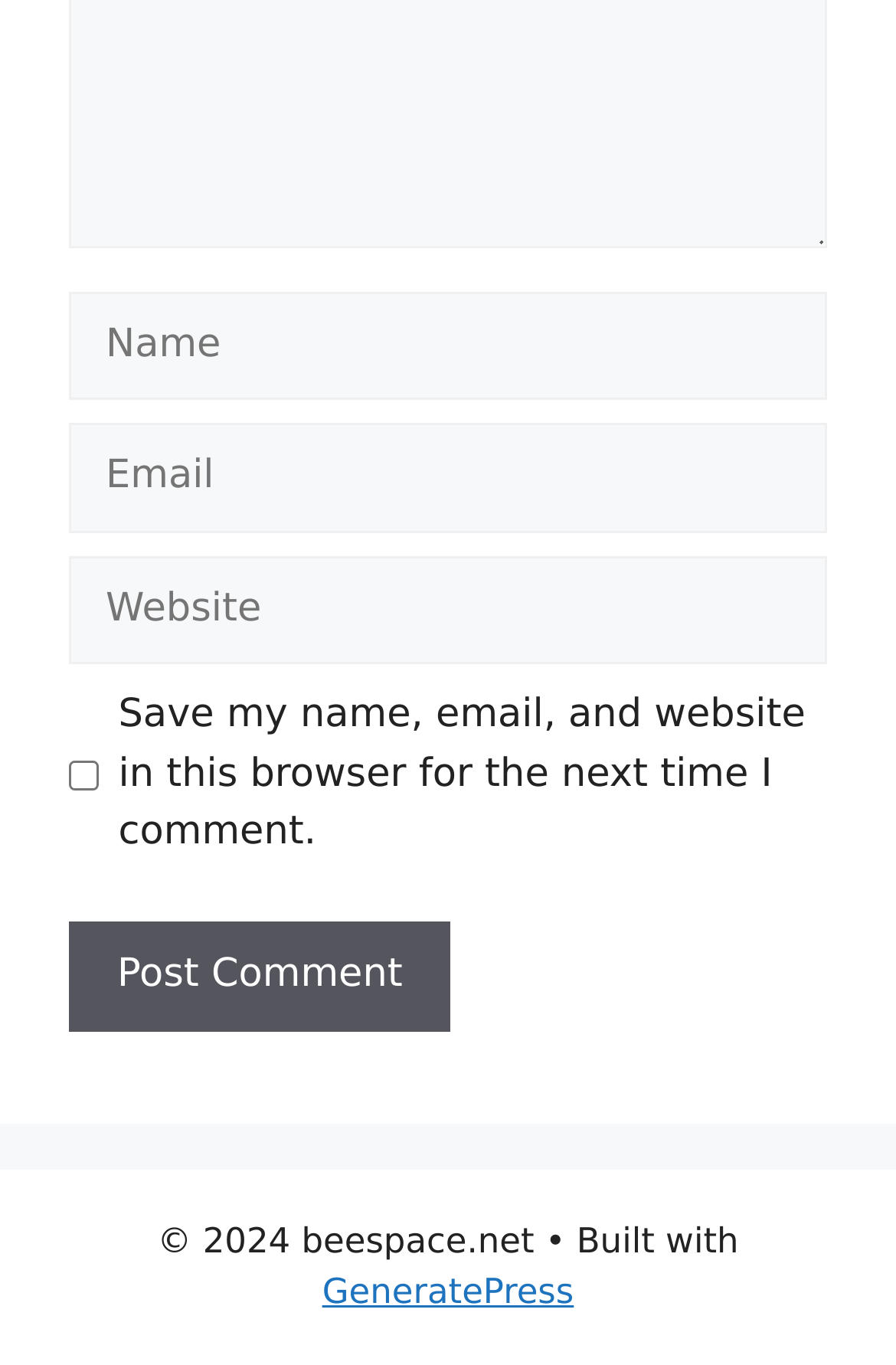What is the function of the checkbox?
Based on the visual, give a brief answer using one word or a short phrase.

Save comment info